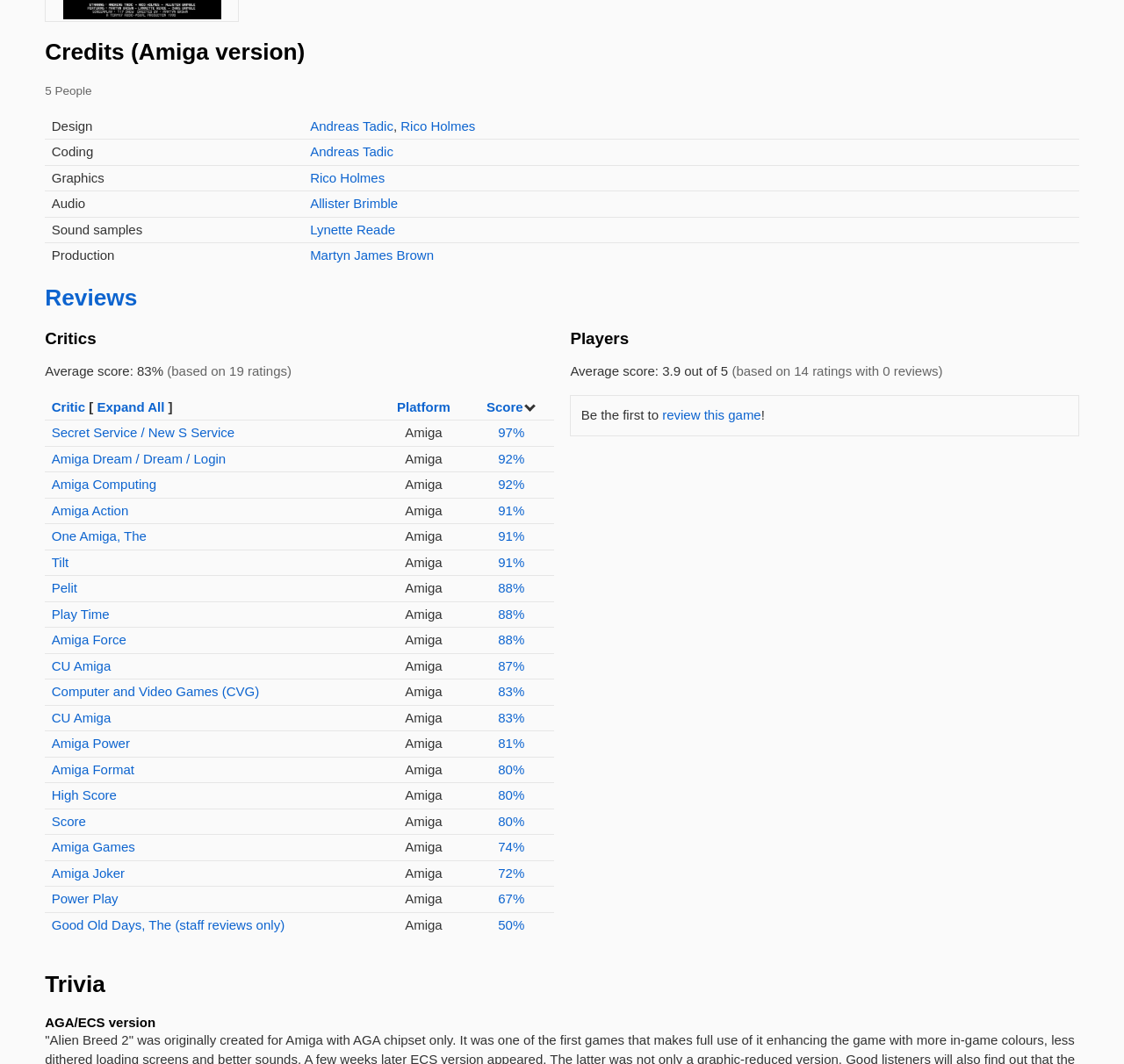Provide the bounding box coordinates for the area that should be clicked to complete the instruction: "Check score of 'Secret Service / New S Service'".

[0.443, 0.399, 0.467, 0.413]